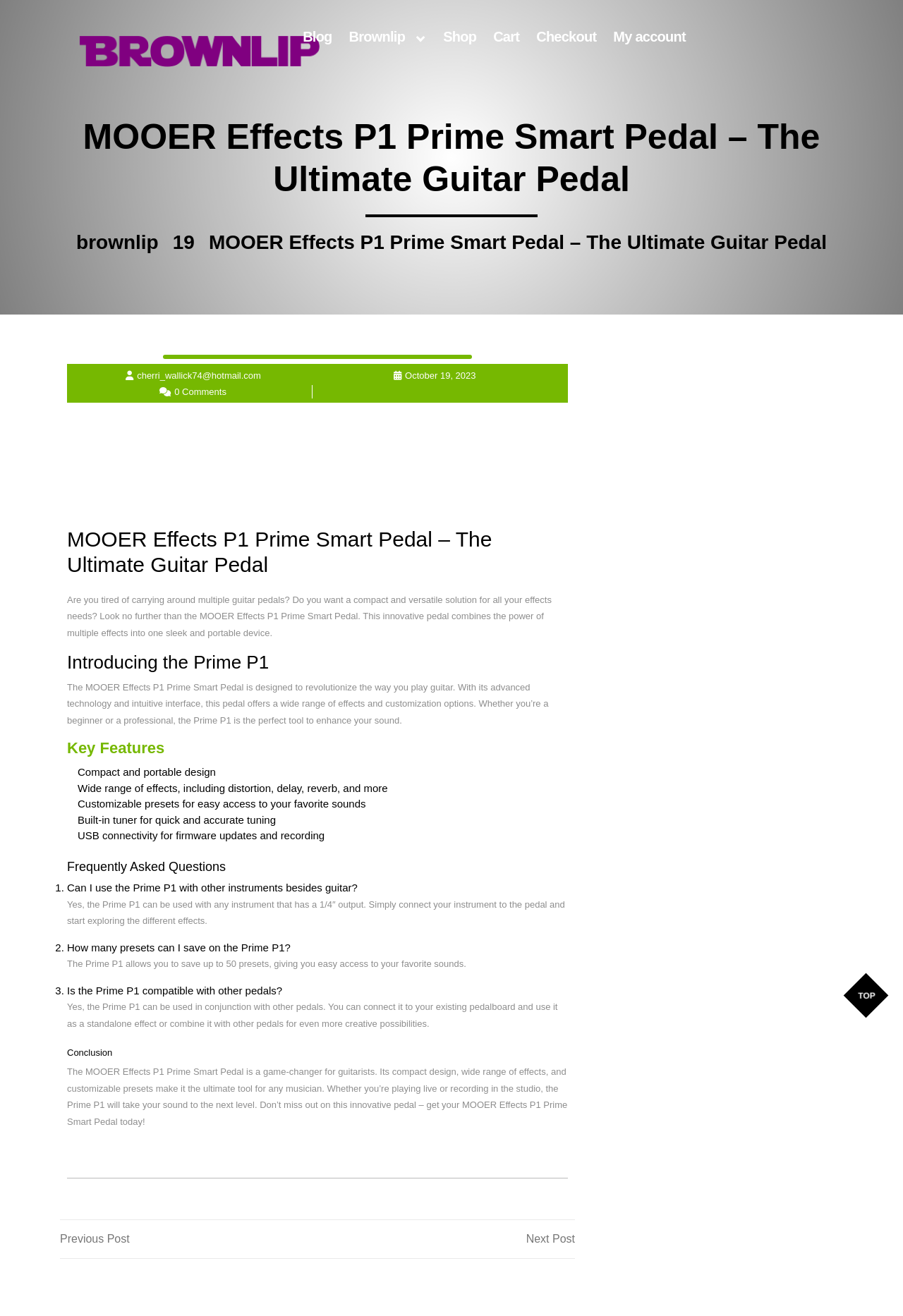Find the bounding box coordinates for the area that should be clicked to accomplish the instruction: "Click on the 'Blog' link".

[0.335, 0.021, 0.368, 0.034]